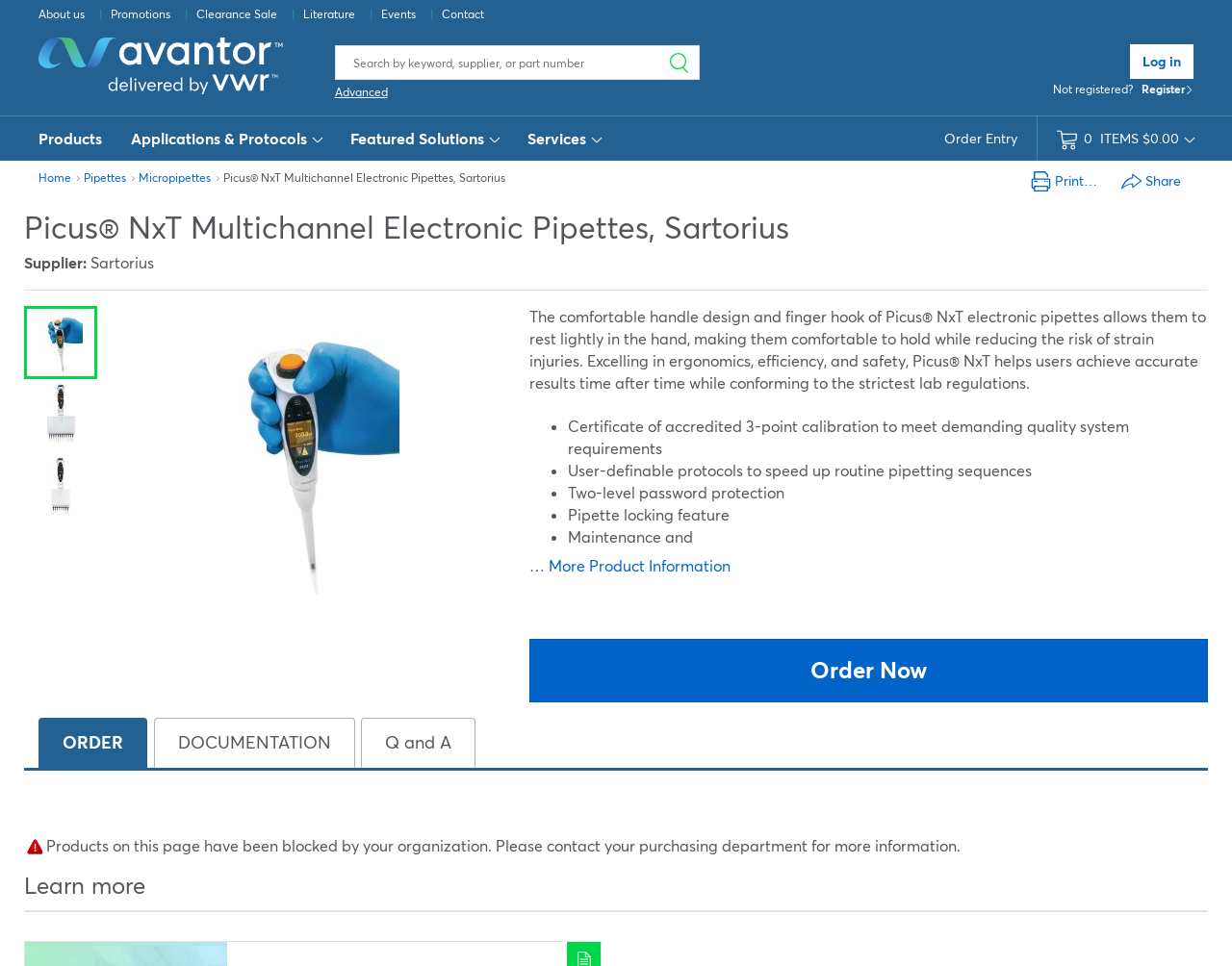What is the purpose of the 'User-definable protocols'?
Please answer the question with as much detail and depth as you can.

The webpage mentions 'User-definable protocols to speed up routine pipetting sequences' as one of the features of the Picus NxT electronic pipettes. This implies that the purpose of these protocols is to allow users to customize their pipetting sequences and thereby increase their efficiency.